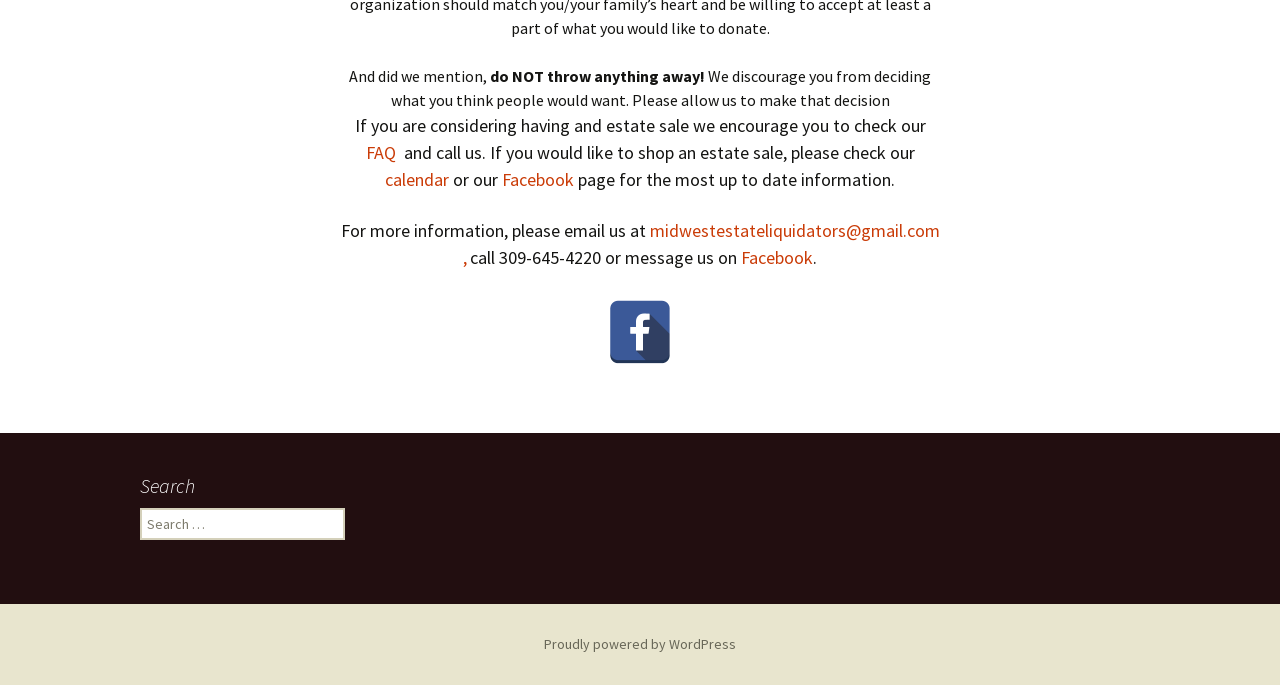Identify the bounding box coordinates of the area that should be clicked in order to complete the given instruction: "check calendar". The bounding box coordinates should be four float numbers between 0 and 1, i.e., [left, top, right, bottom].

[0.301, 0.246, 0.351, 0.279]